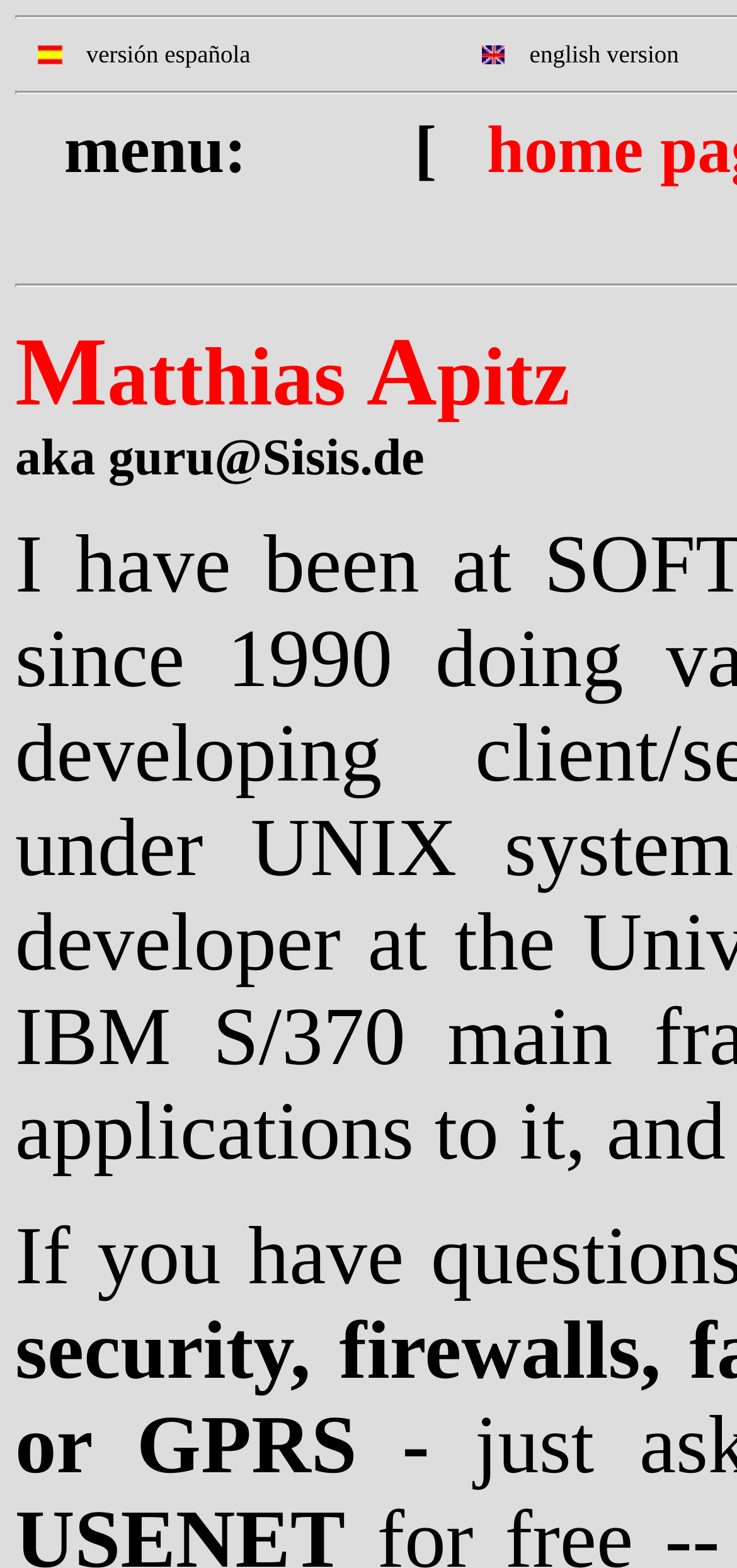Answer the question with a brief word or phrase:
What is the domain of the person's email?

Sisis.de